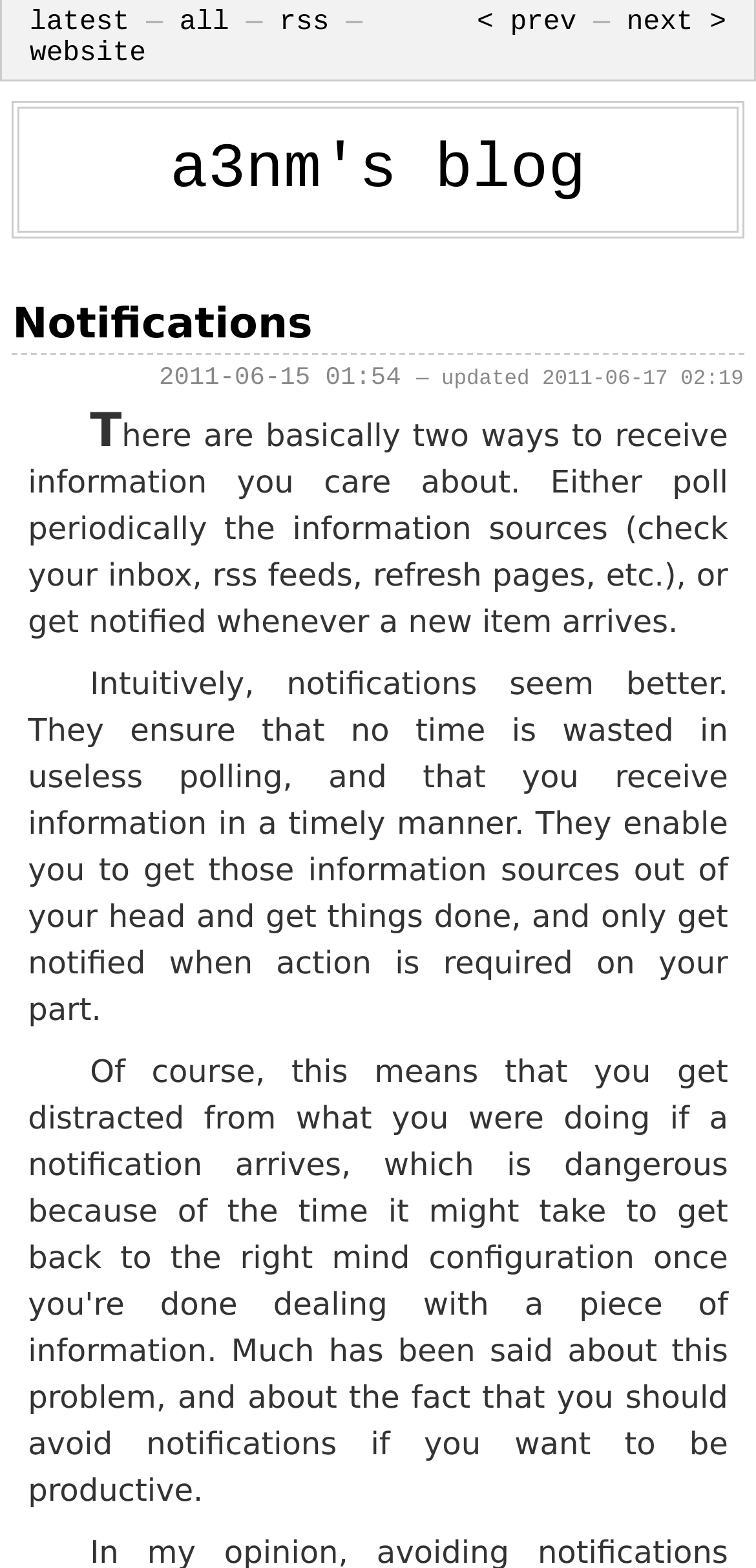Point out the bounding box coordinates of the section to click in order to follow this instruction: "go to next page".

[0.829, 0.005, 0.961, 0.025]